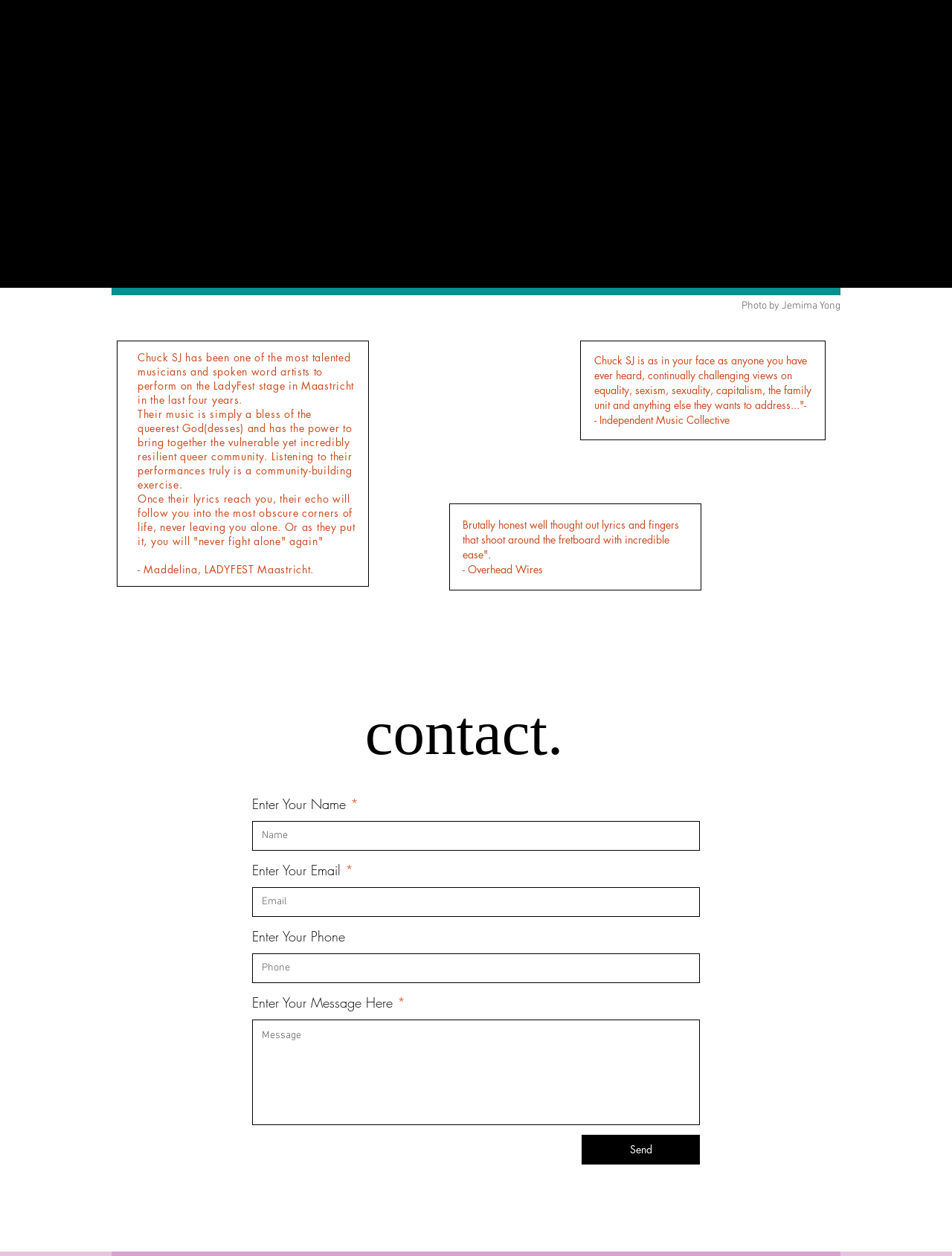What is the name of the musician described on this page?
Please answer the question as detailed as possible.

The webpage contains several paragraphs of text describing a musician, and the name 'Chuck SJ' is mentioned in one of the headings, indicating that it is the name of the musician being described.